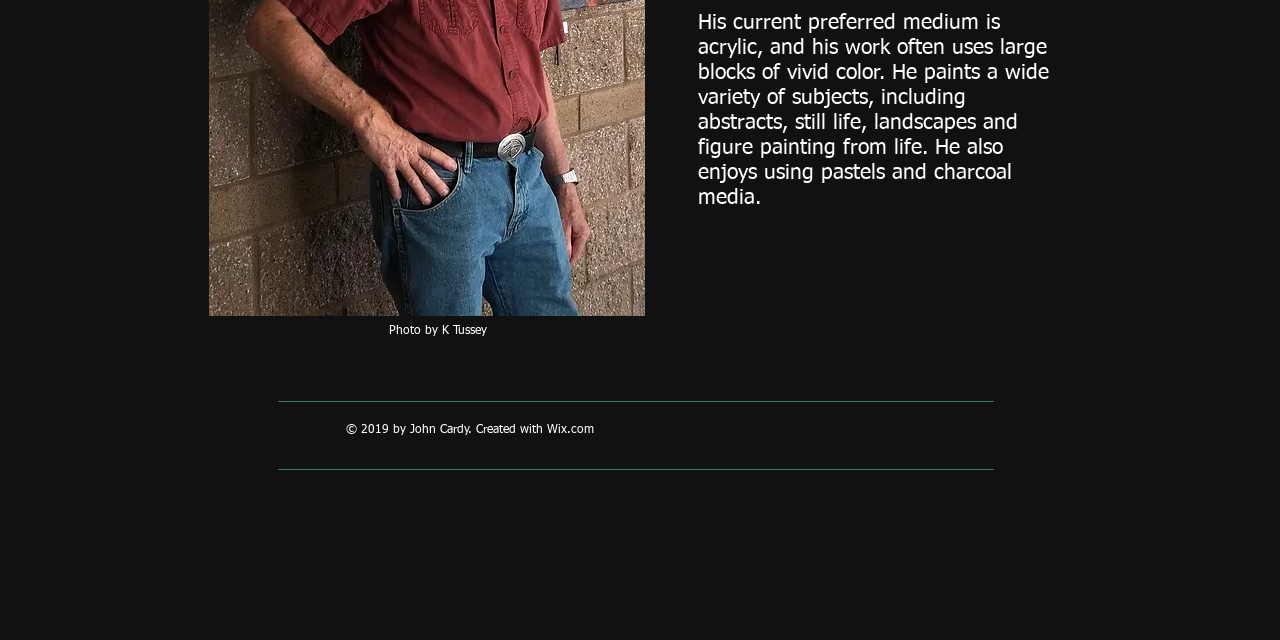Given the element description: "Wix.com", predict the bounding box coordinates of this UI element. The coordinates must be four float numbers between 0 and 1, given as [left, top, right, bottom].

[0.427, 0.662, 0.464, 0.681]